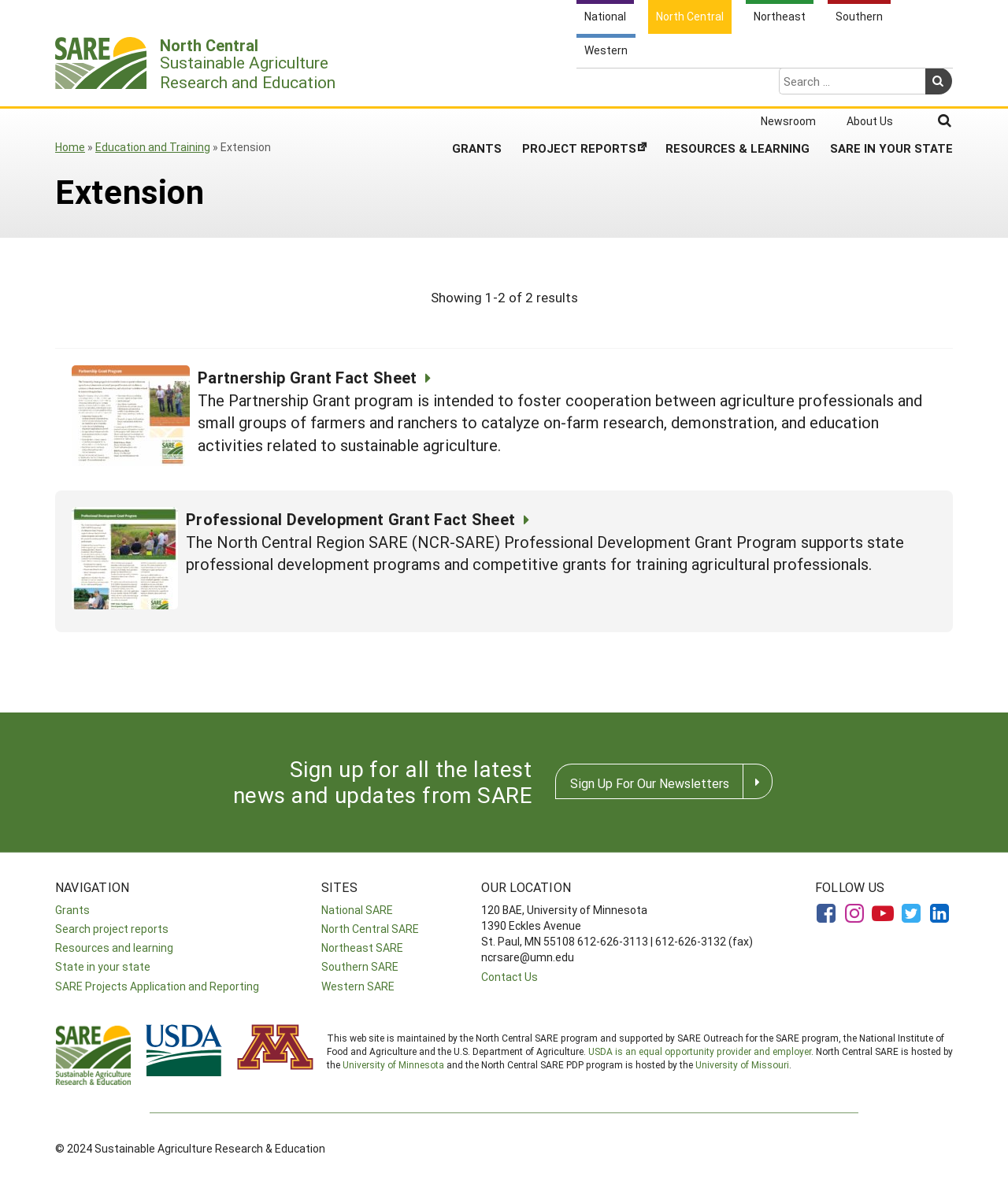Refer to the image and provide a thorough answer to this question:
What is the name of the program that fosters cooperation between agriculture professionals and small groups of farmers and ranchers?

I found the answer by looking at the article section of the webpage, where it mentions 'Partnership Grant Fact Sheet' with a description that matches the question.